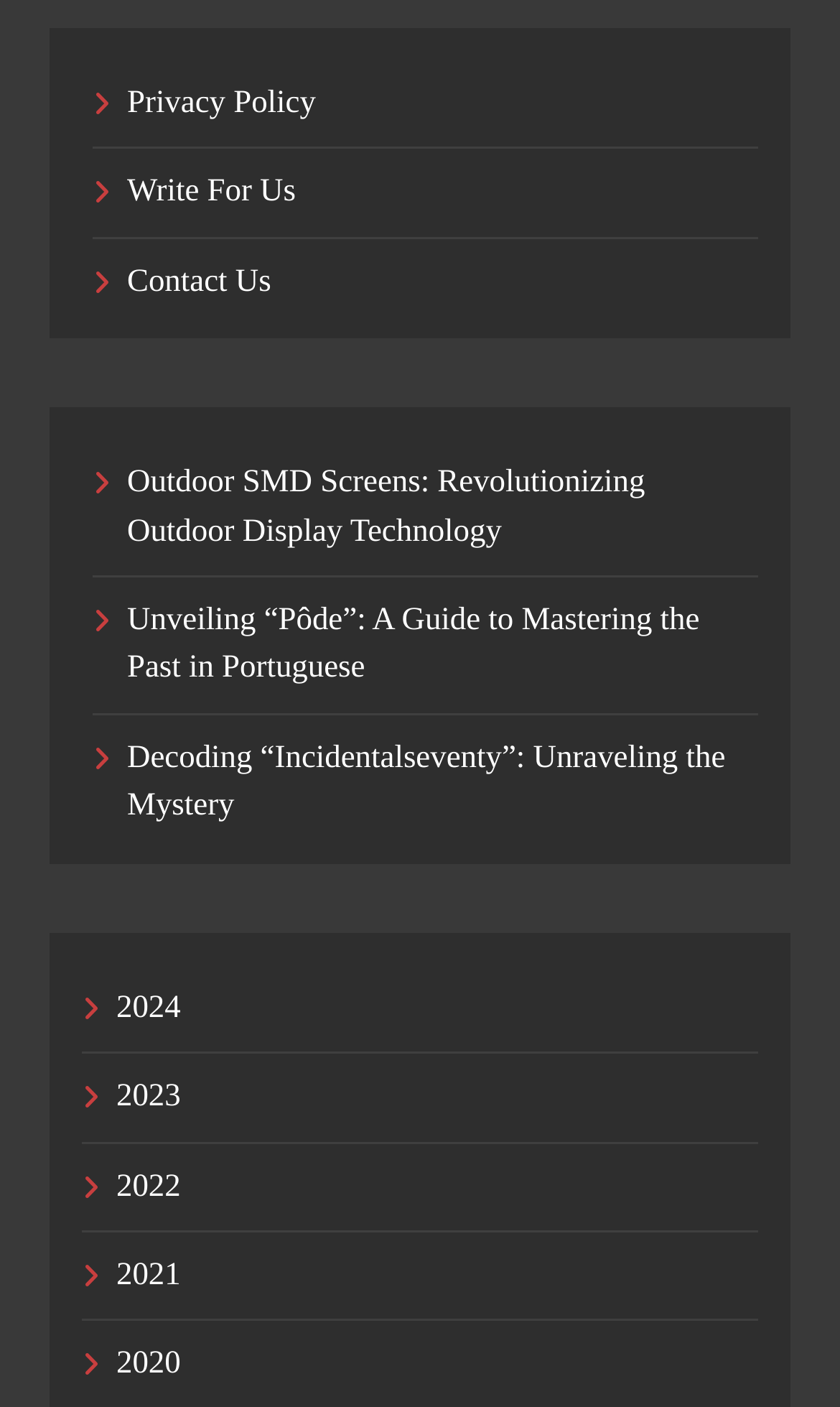Use a single word or phrase to answer the question:
What is the title of the first article?

Outdoor SMD Screens